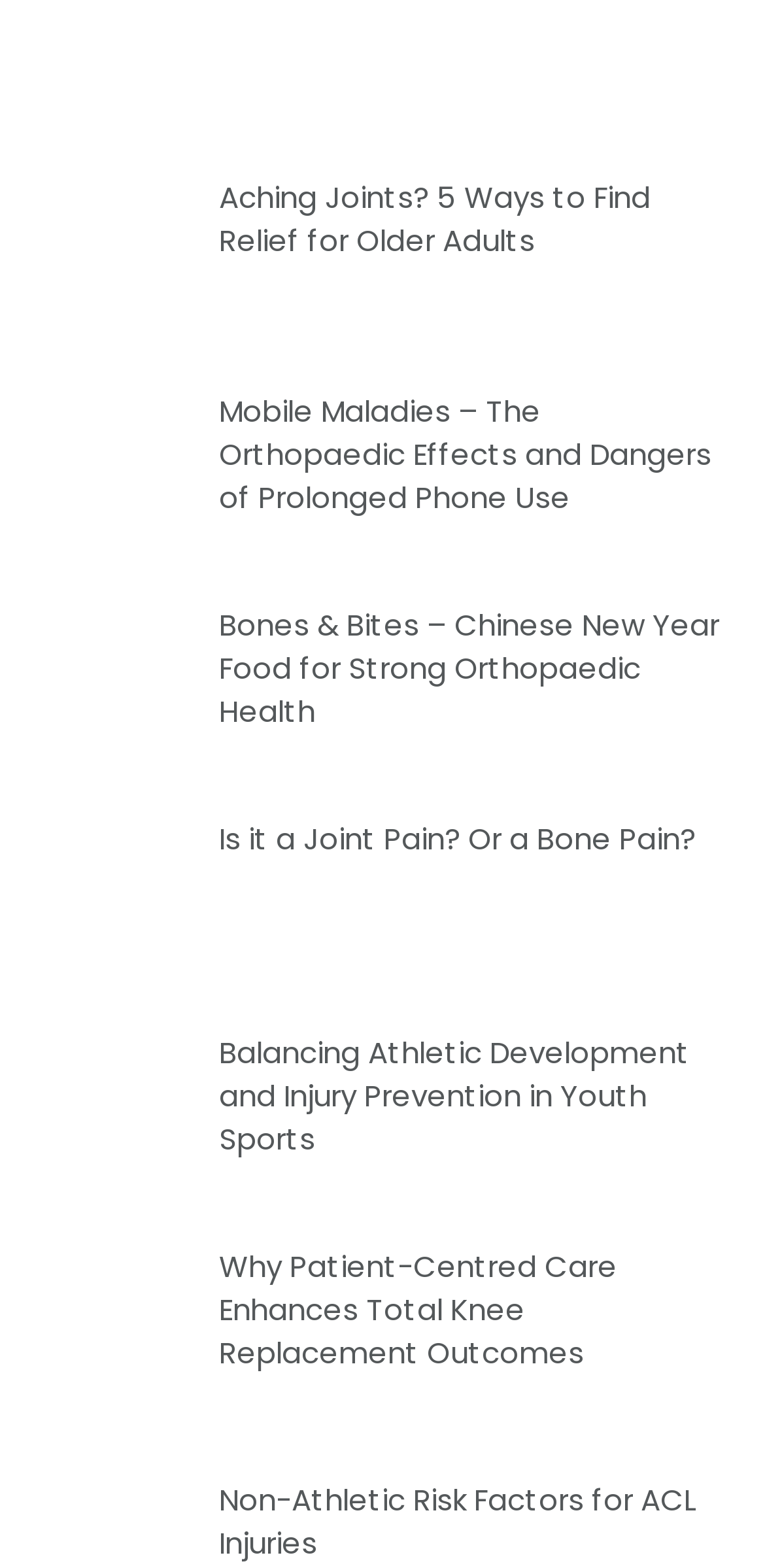What is the topic of the first article?
Using the image, provide a detailed and thorough answer to the question.

I looked at the OCR text of the first 'link' element under the first 'article' element, which is 'Aching Joints? 5 Ways to Find Relief for Older Adults', and determined that the topic of the first article is related to aching joints.